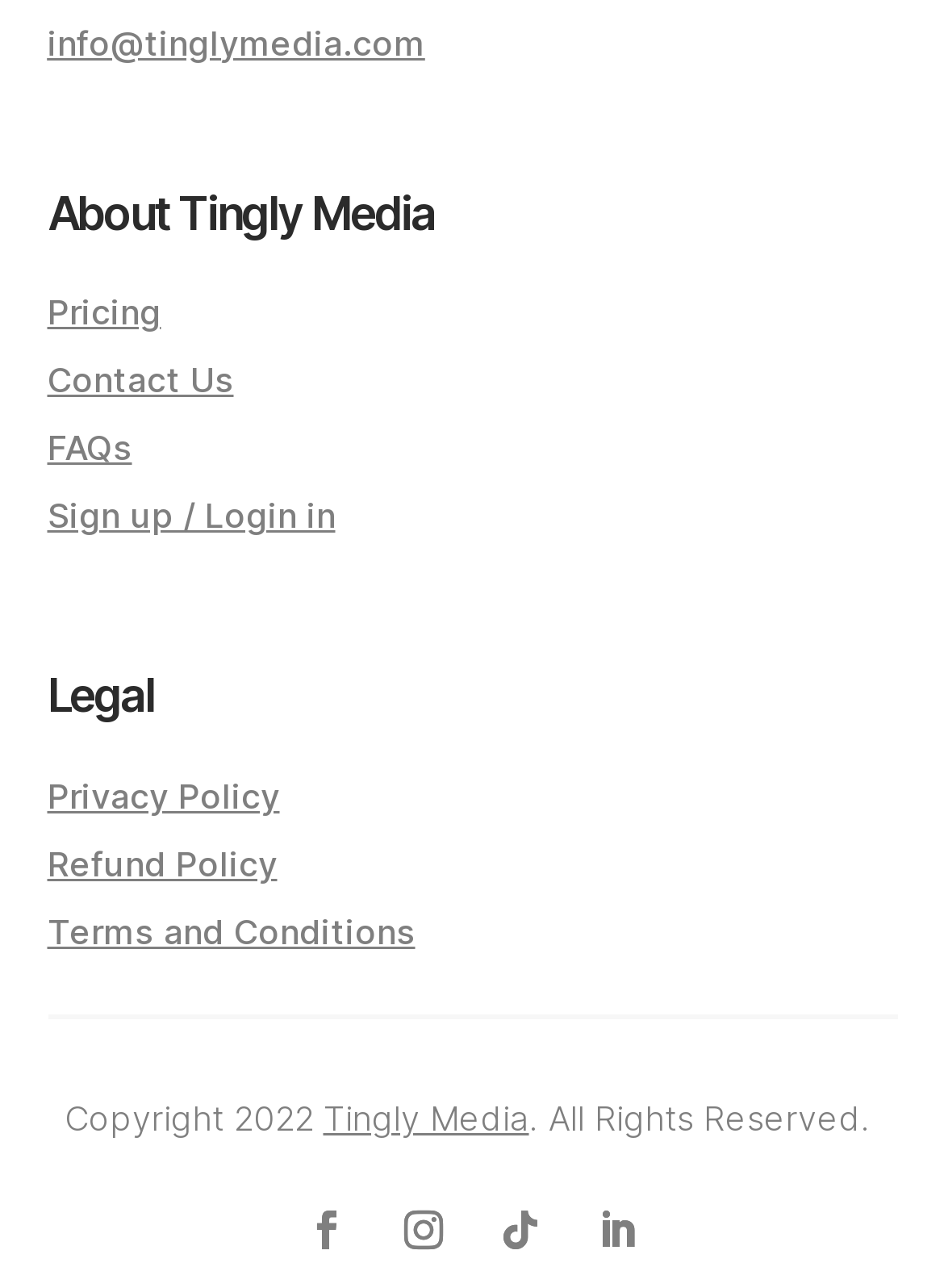How many social media links are there?
Please provide a comprehensive answer based on the visual information in the image.

At the bottom of the webpage, there are four social media links represented by icons. These links have bounding box coordinates [0.305, 0.925, 0.387, 0.985], [0.408, 0.925, 0.49, 0.985], [0.51, 0.925, 0.592, 0.985], and [0.613, 0.925, 0.695, 0.985]. Therefore, there are four social media links.